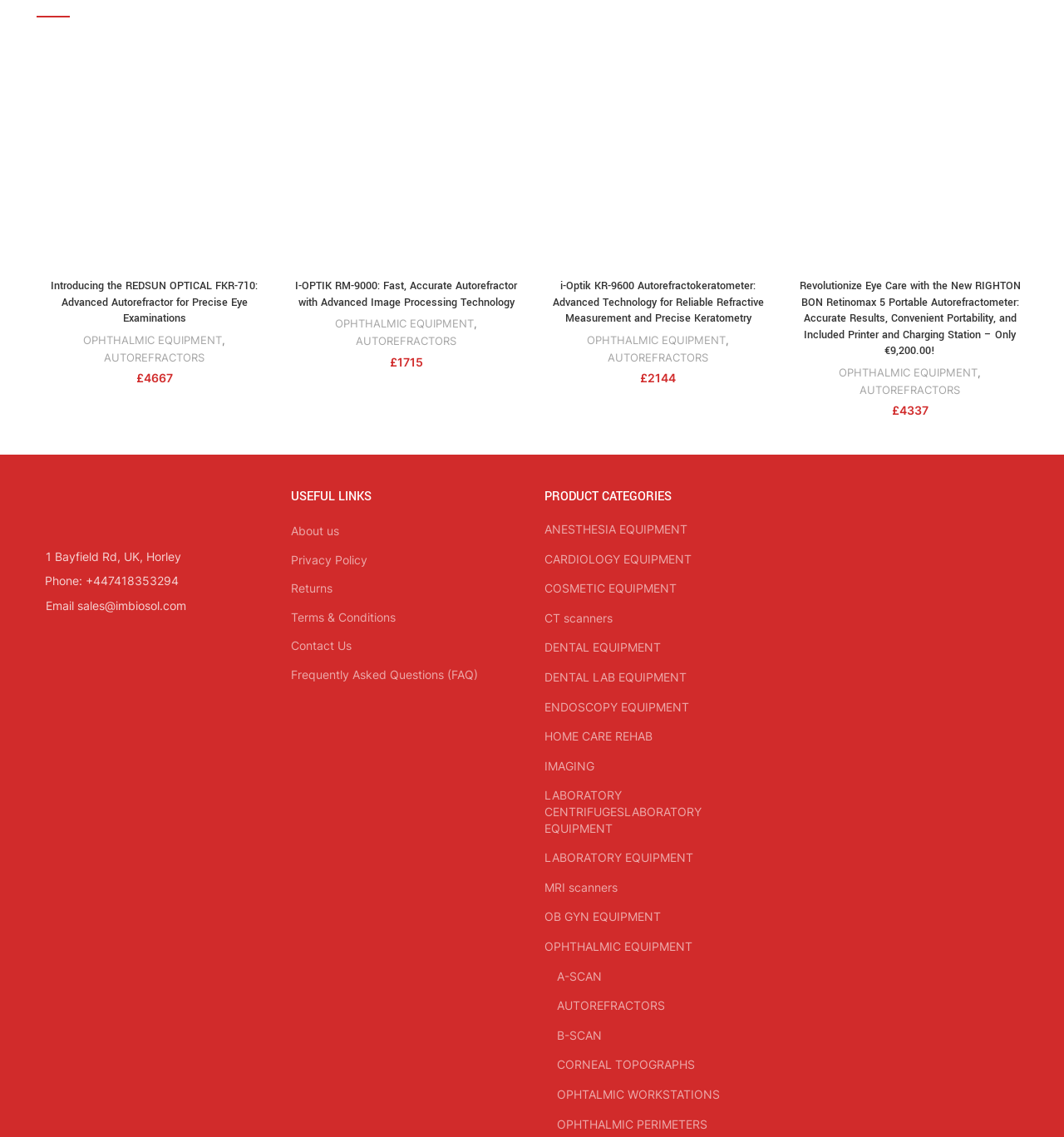What is the phone number listed on the webpage?
Please provide a detailed and comprehensive answer to the question.

I found the phone number by looking at the static text elements at the bottom of the webpage, which includes the phone number, address, and email.